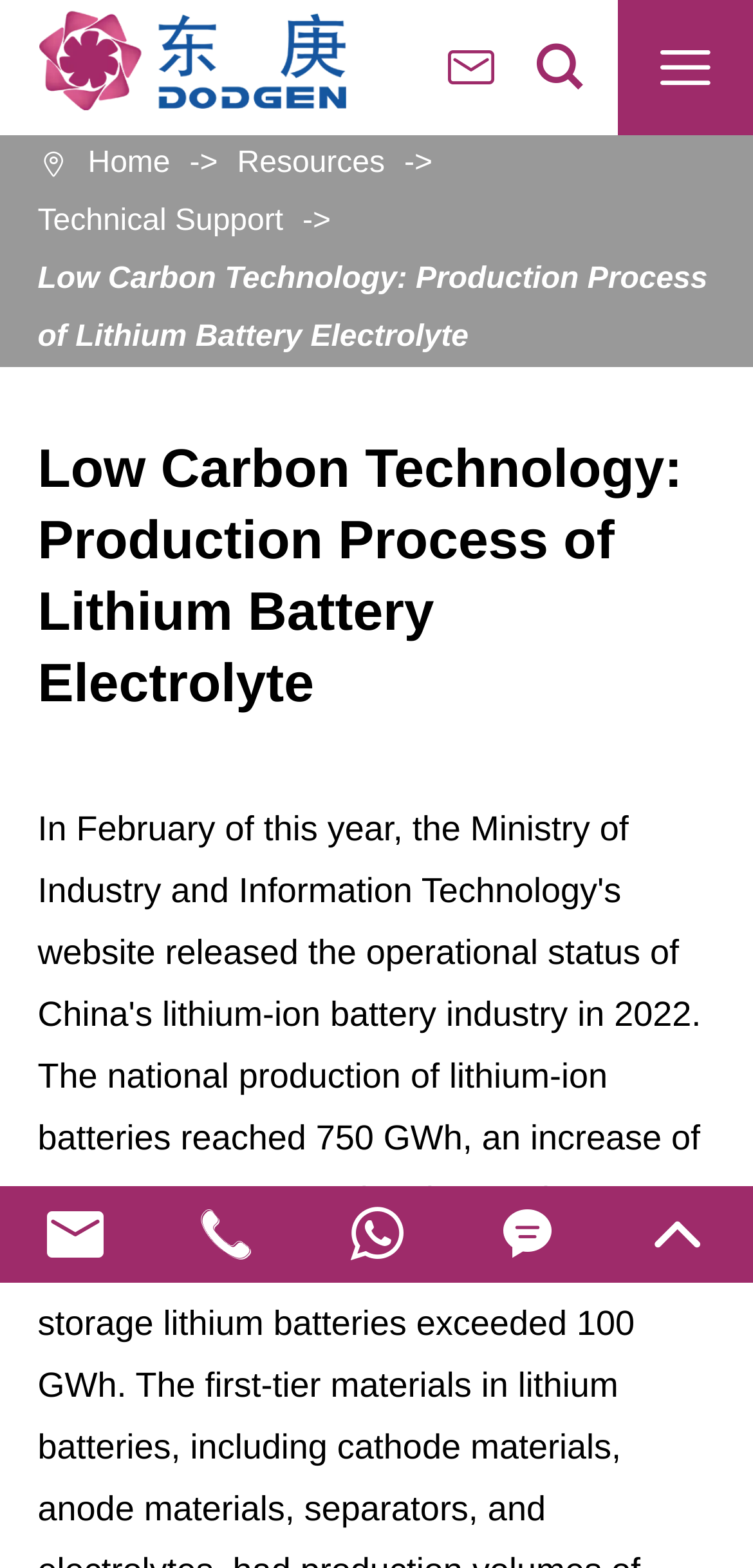Pinpoint the bounding box coordinates of the area that should be clicked to complete the following instruction: "view resources". The coordinates must be given as four float numbers between 0 and 1, i.e., [left, top, right, bottom].

[0.315, 0.086, 0.511, 0.123]